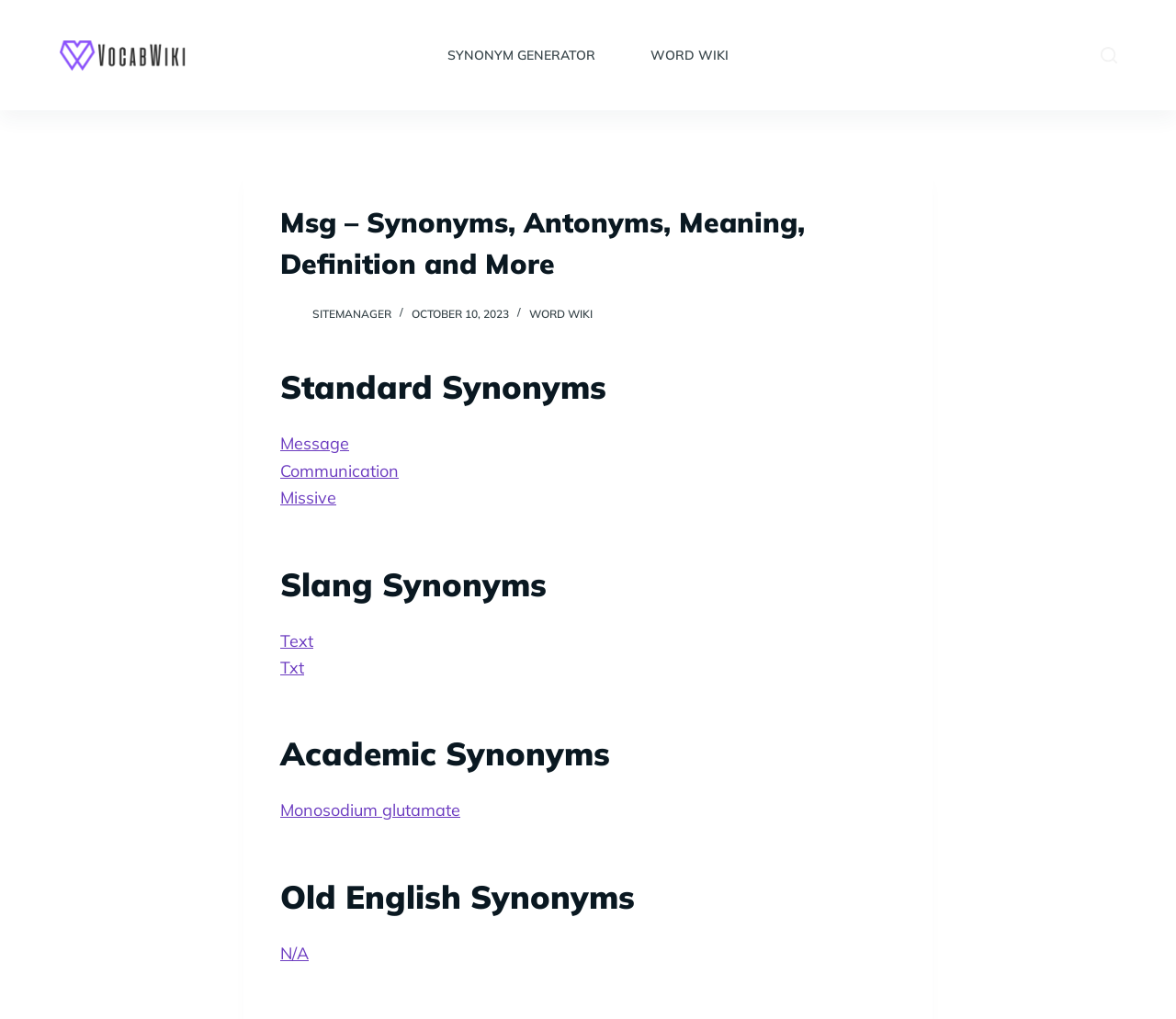Identify the first-level heading on the webpage and generate its text content.

Msg – Synonyms, Antonyms, Meaning, Definition and More